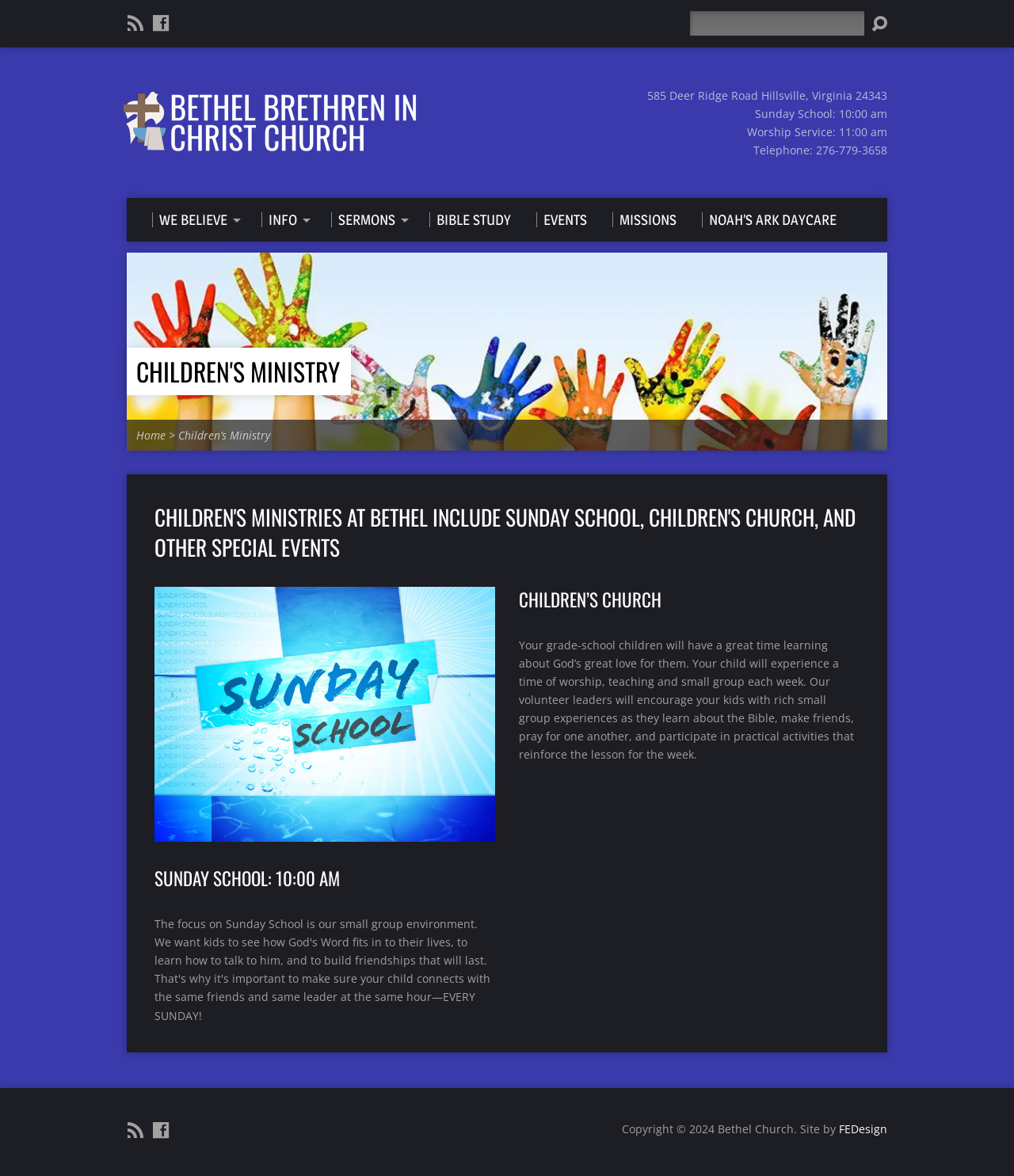Identify the bounding box coordinates of the part that should be clicked to carry out this instruction: "Click on the link to September 2023".

None